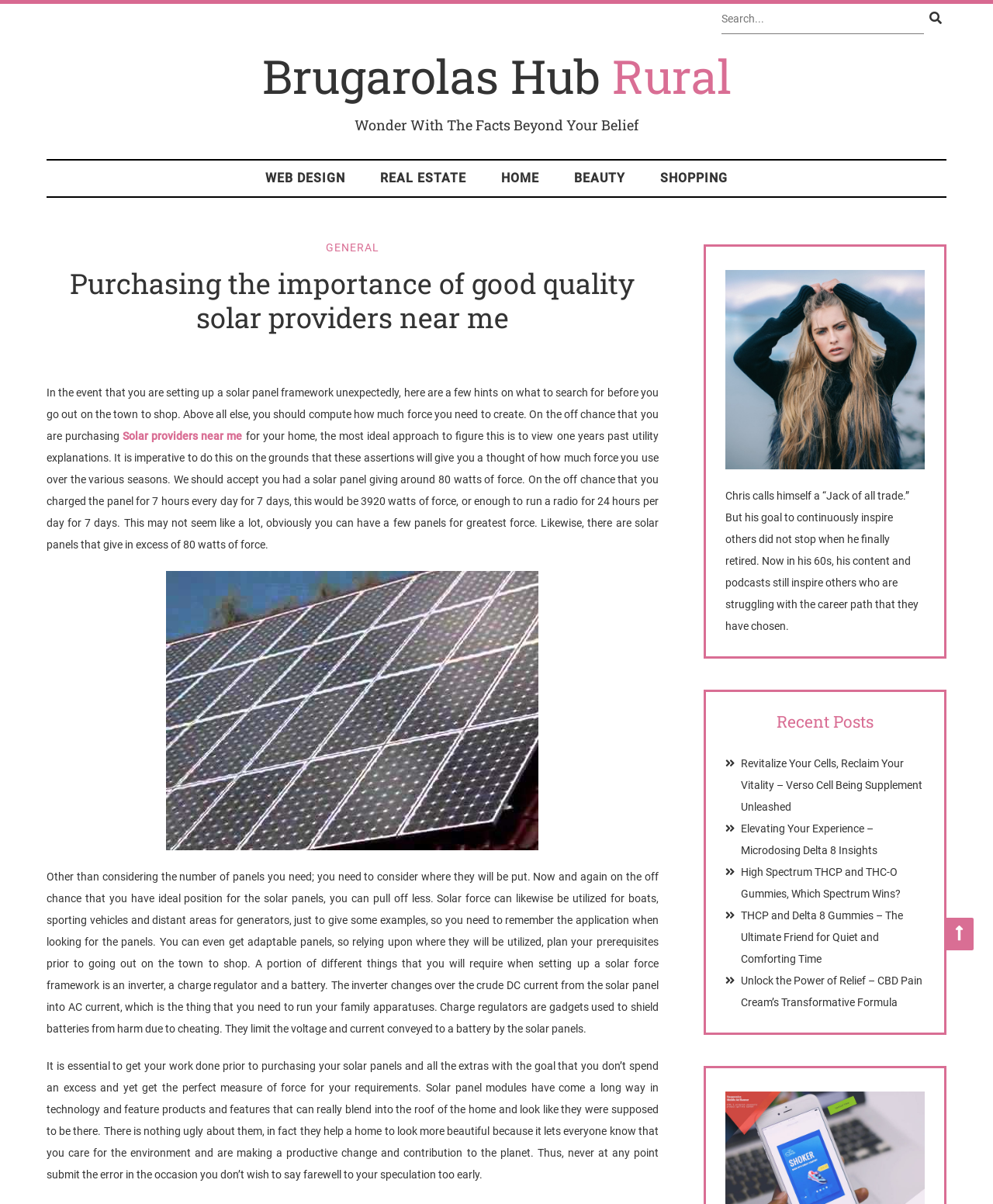Please extract the title of the webpage.

Brugarolas Hub Rural